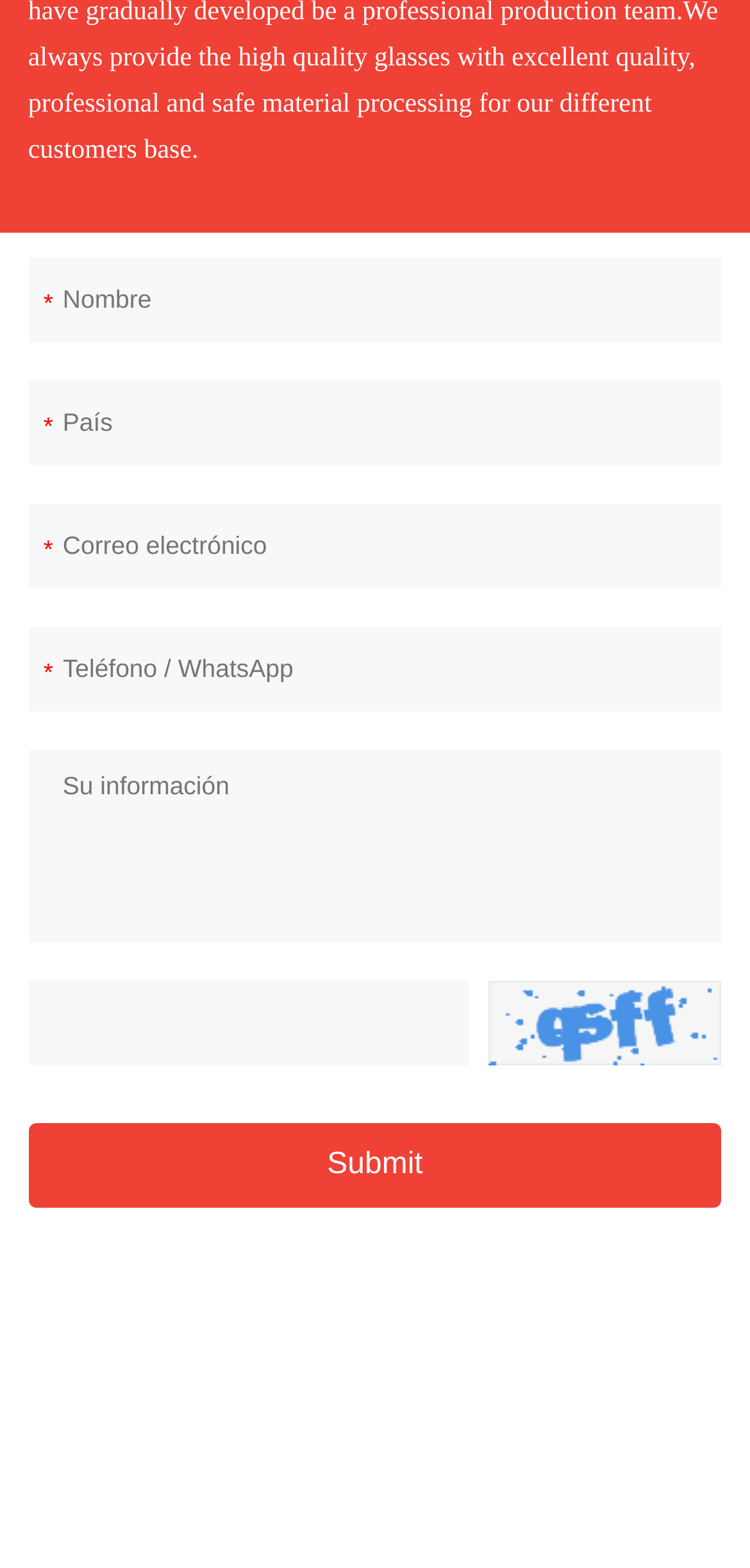Using floating point numbers between 0 and 1, provide the bounding box coordinates in the format (top-left x, top-left y, bottom-right x, bottom-right y). Locate the UI element described here: ← Dr. Colin Kay

None